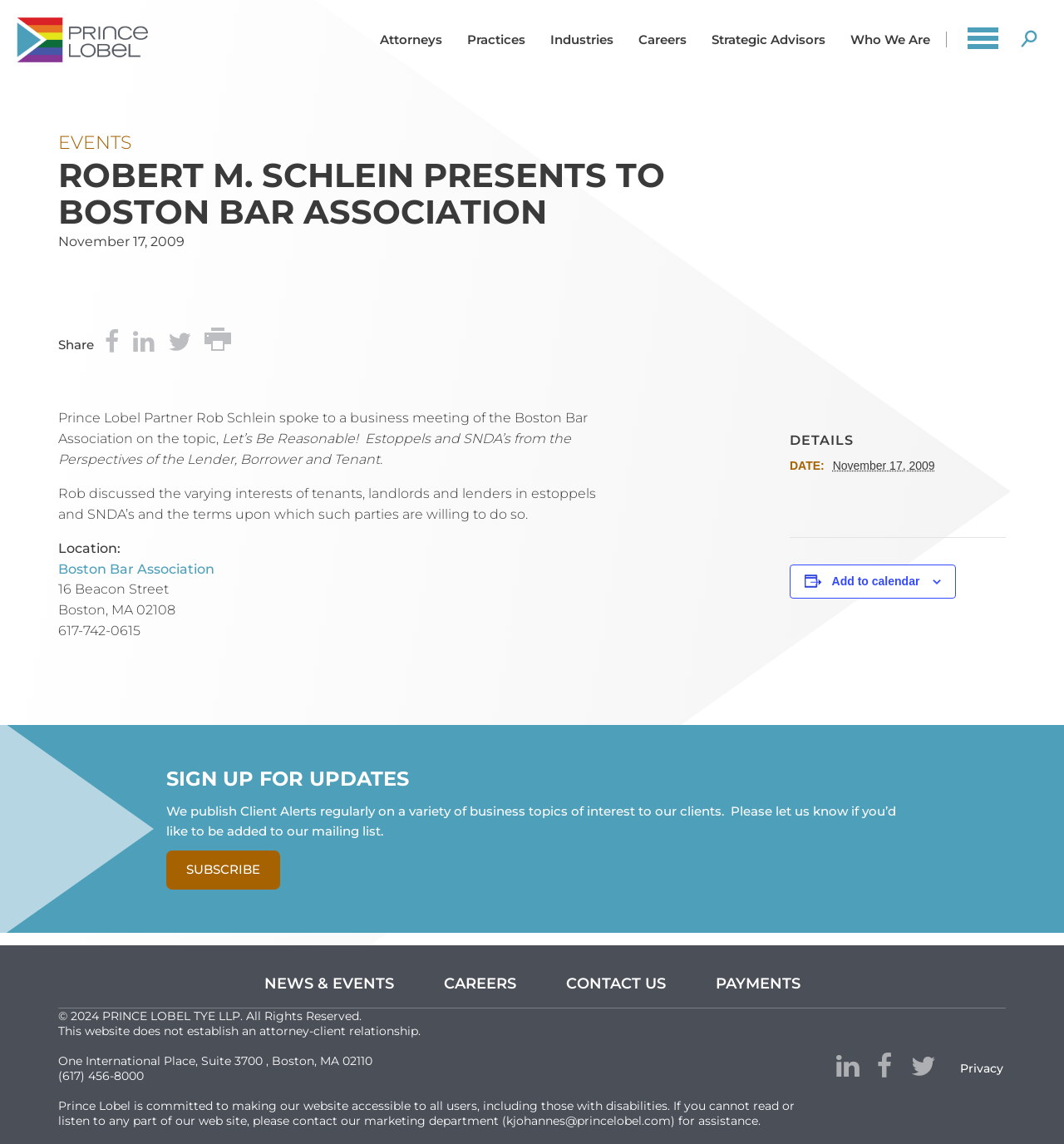What is the phone number of the law firm?
Using the information from the image, provide a comprehensive answer to the question.

I found the answer by looking at the 'link' element with the text '(617) 456-8000' at the bottom of the webpage, which is likely the contact information of the law firm.